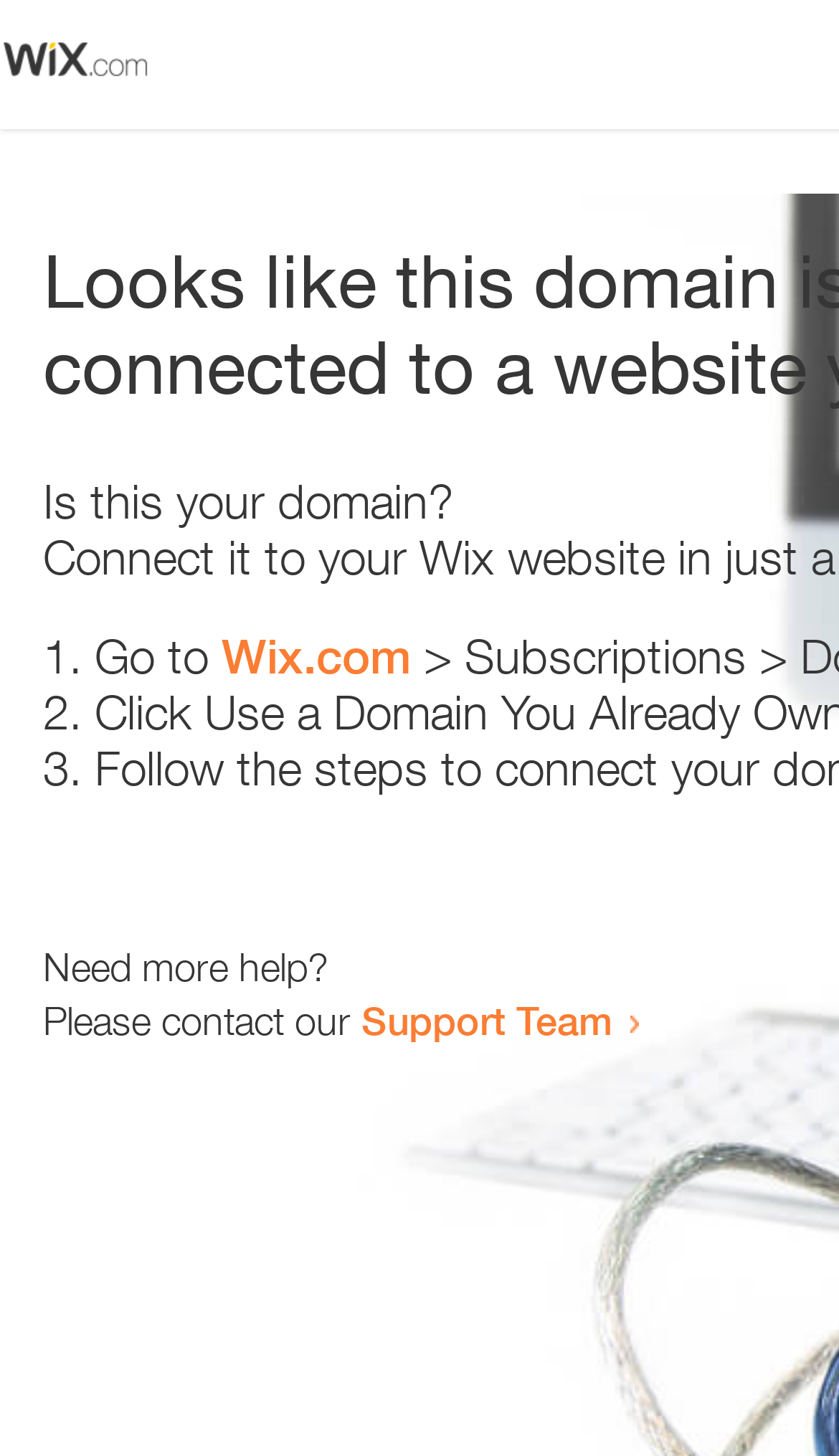Kindly respond to the following question with a single word or a brief phrase: 
Is there an image on the webpage?

Yes